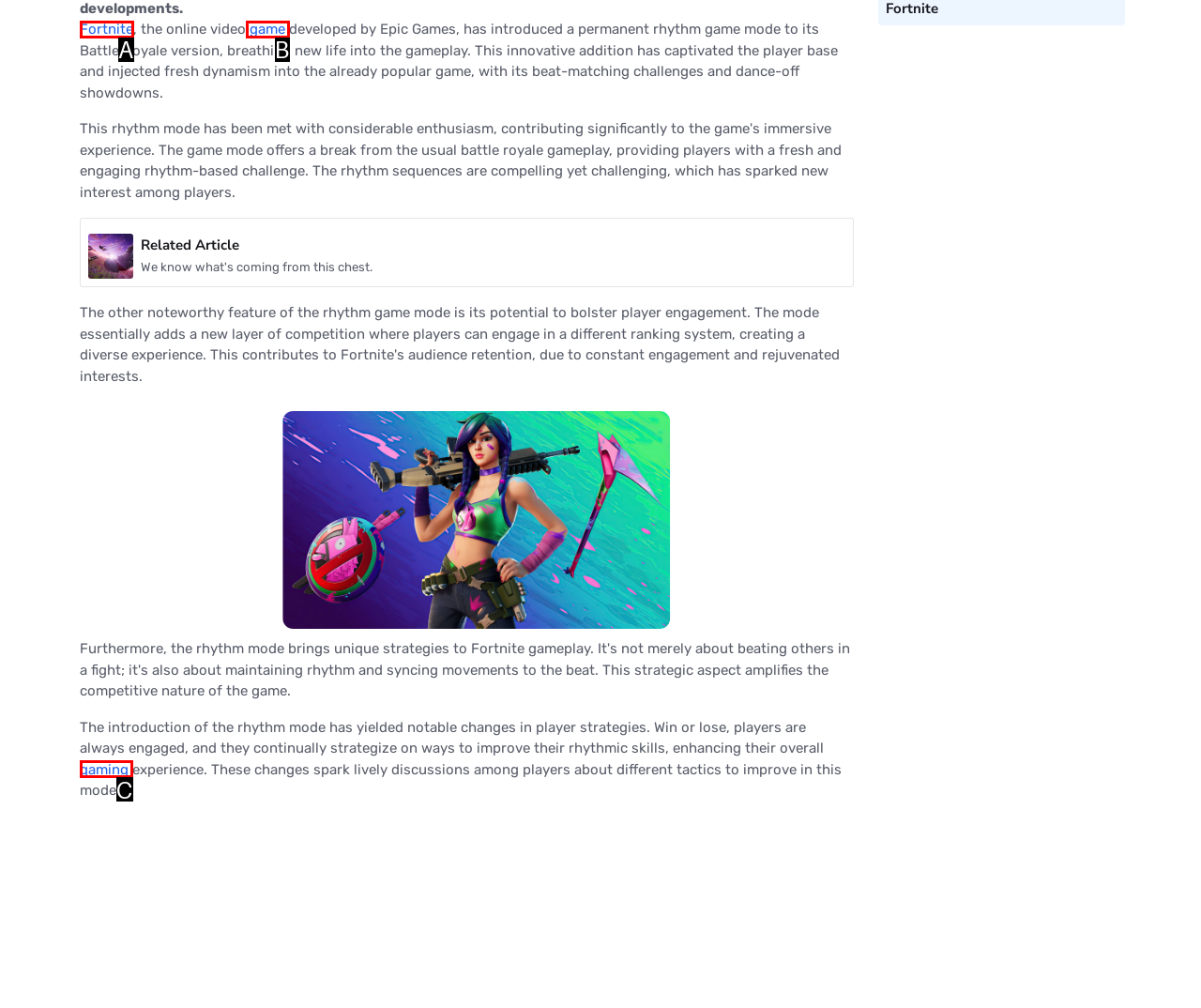Examine the description: game and indicate the best matching option by providing its letter directly from the choices.

B